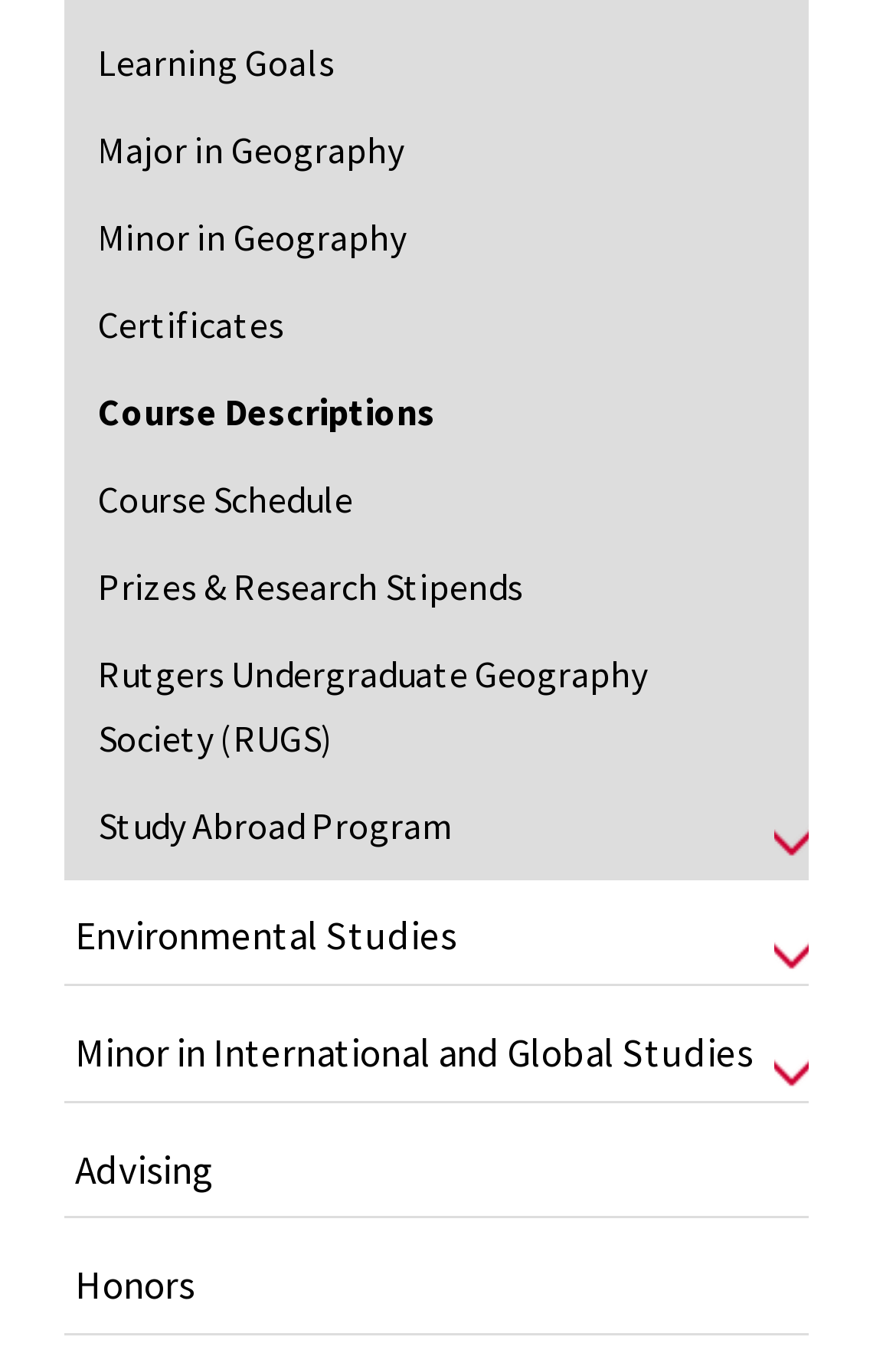Use a single word or phrase to respond to the question:
Are there any buttons on the webpage?

Yes